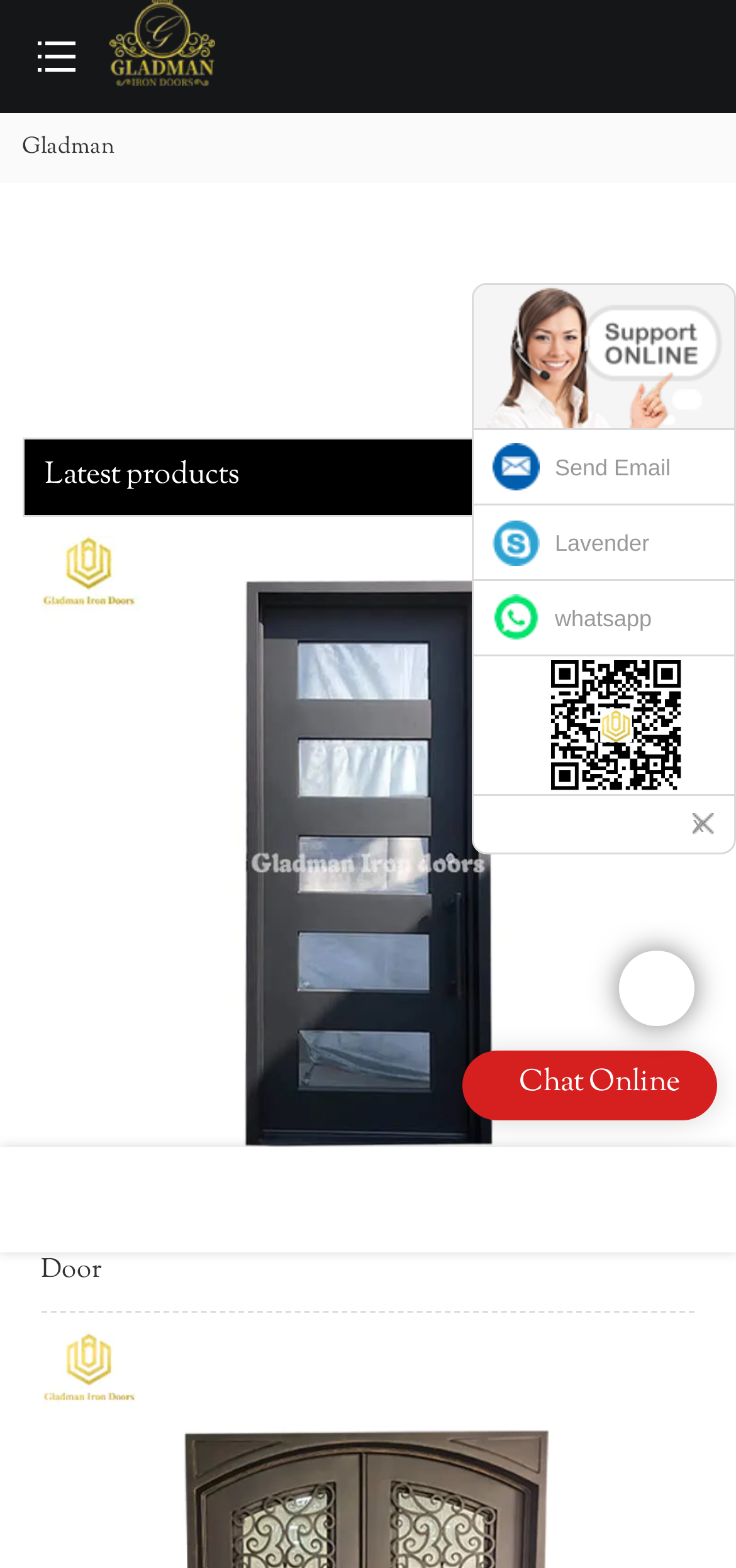How many social media links are there?
Based on the image, provide a one-word or brief-phrase response.

4